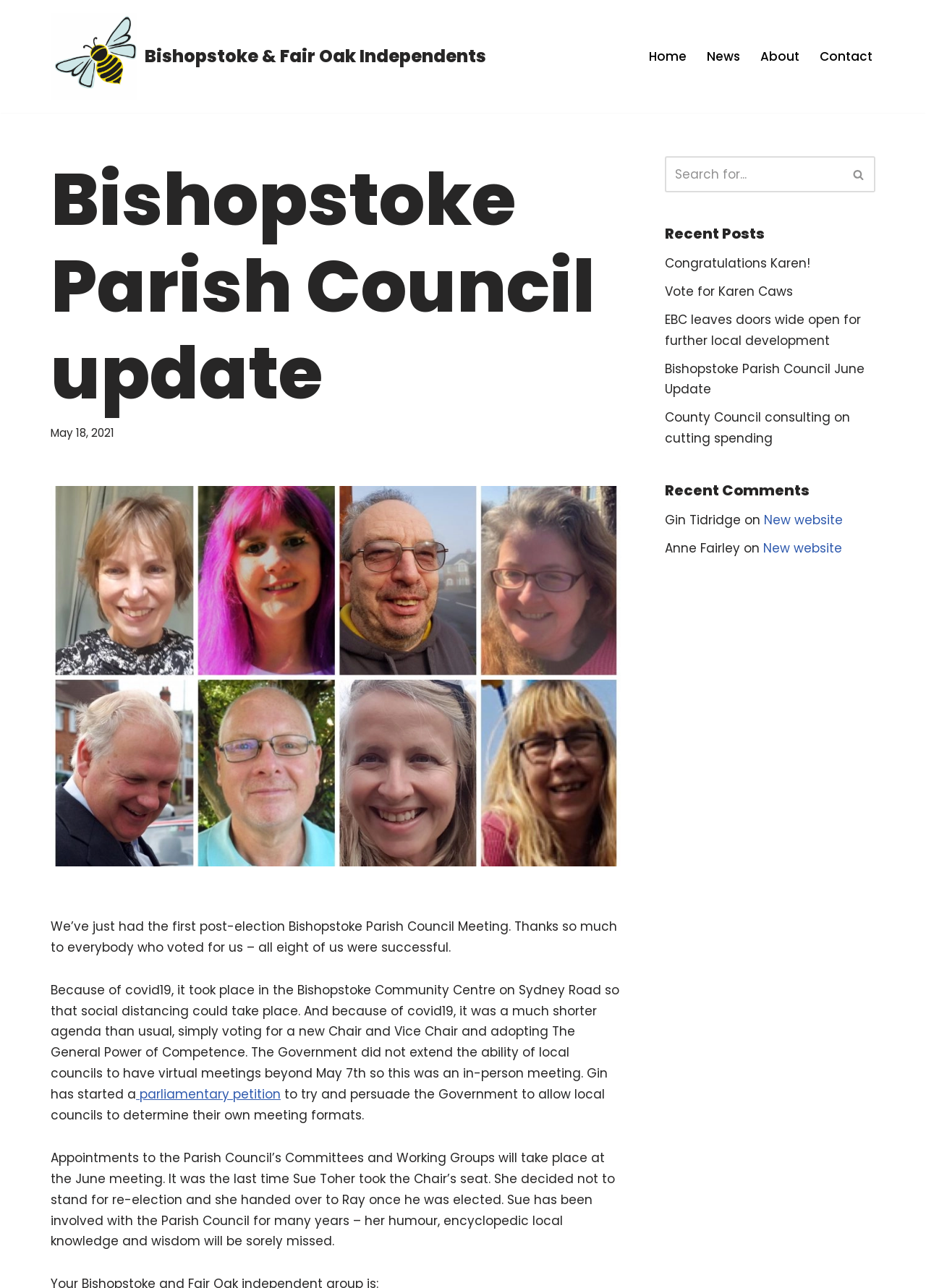Identify the bounding box coordinates for the element that needs to be clicked to fulfill this instruction: "Read the 'News' page". Provide the coordinates in the format of four float numbers between 0 and 1: [left, top, right, bottom].

[0.763, 0.036, 0.799, 0.052]